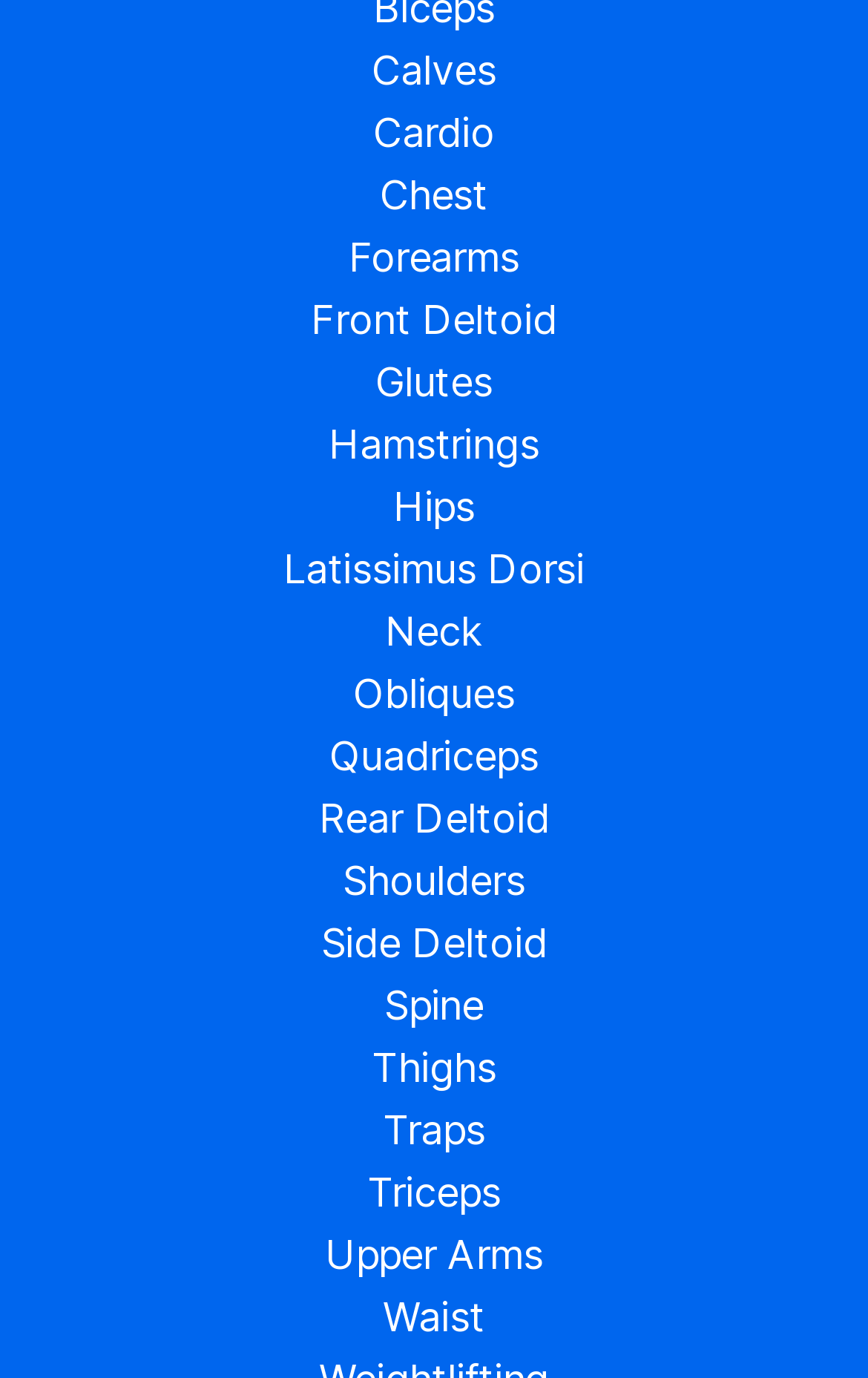Bounding box coordinates are specified in the format (top-left x, top-left y, bottom-right x, bottom-right y). All values are floating point numbers bounded between 0 and 1. Please provide the bounding box coordinate of the region this sentence describes: Upper Arms

[0.375, 0.894, 0.625, 0.928]